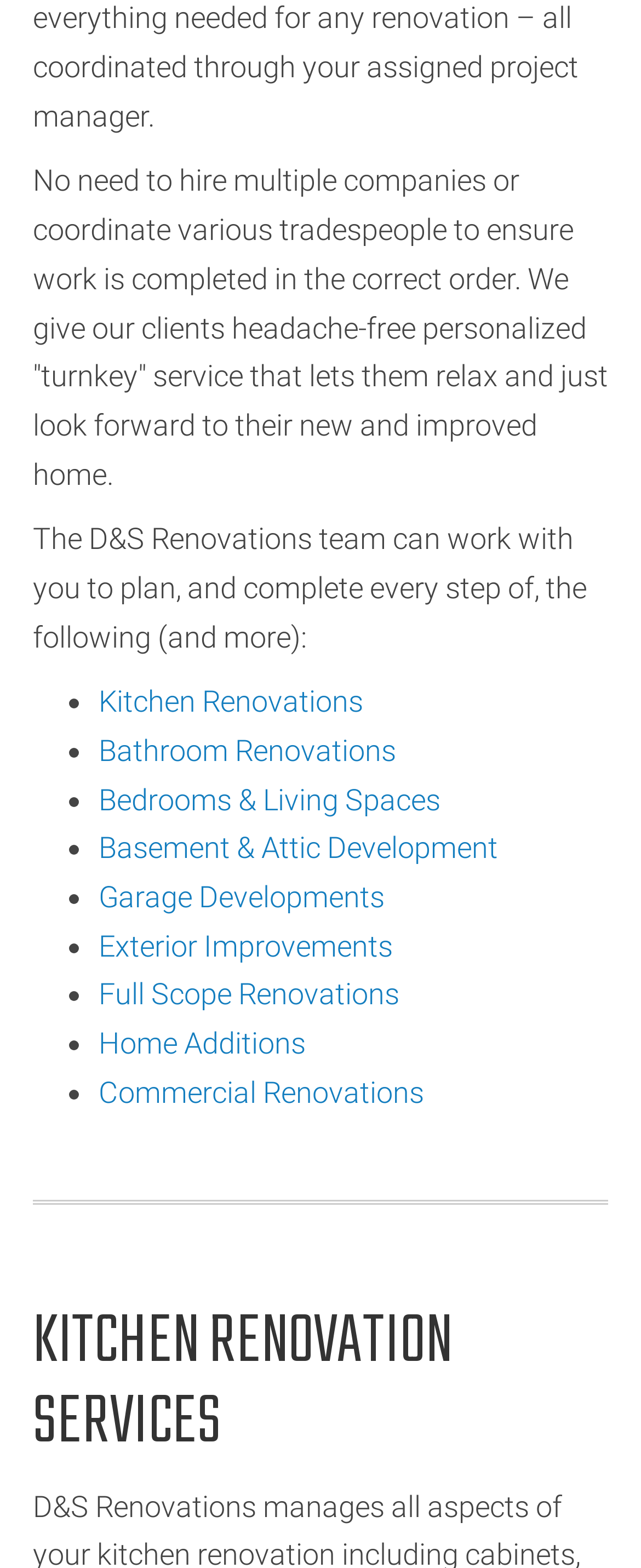Give a concise answer using one word or a phrase to the following question:
What is the tone of the webpage?

Professional and helpful